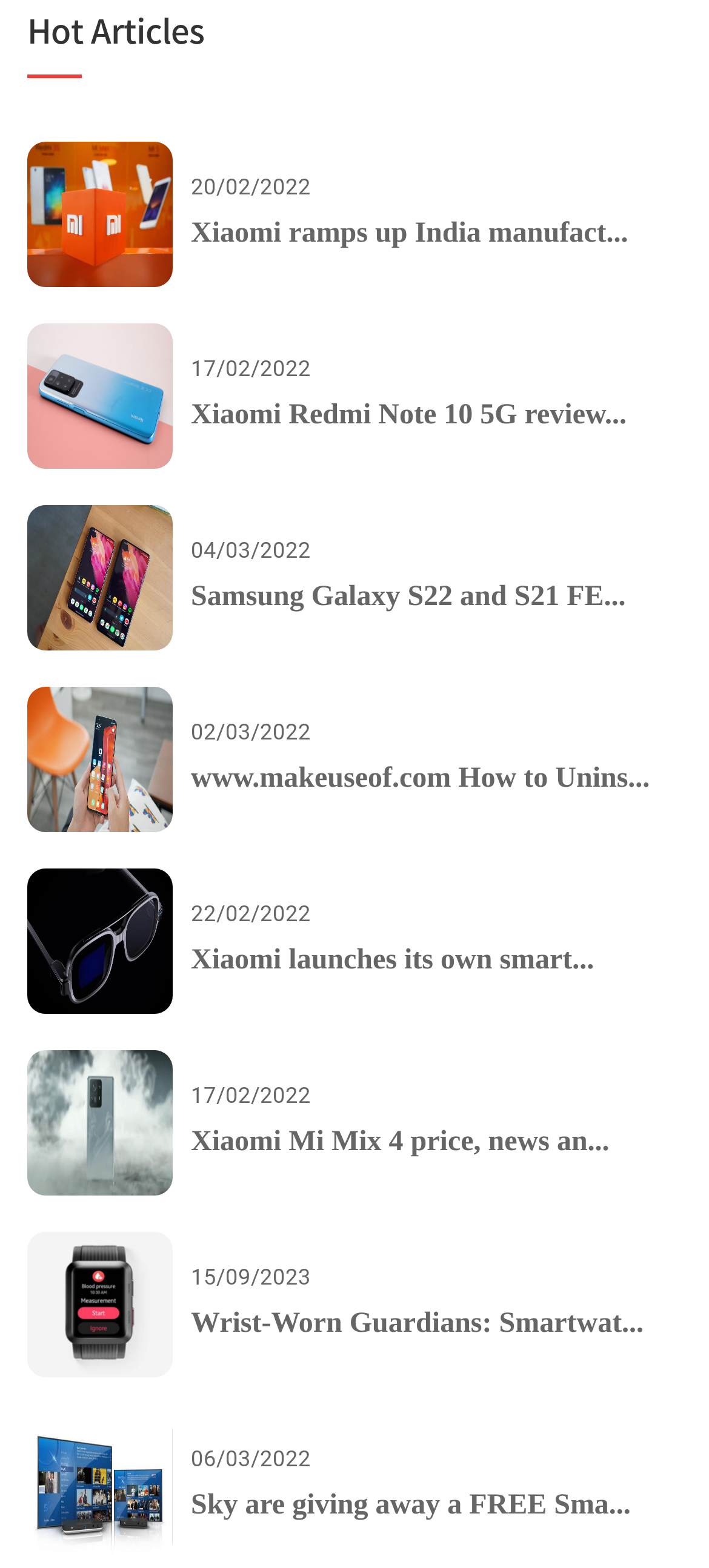Find the bounding box coordinates of the clickable area that will achieve the following instruction: "View review of Xiaomi Redmi Note 10 5G".

[0.269, 0.251, 0.962, 0.279]